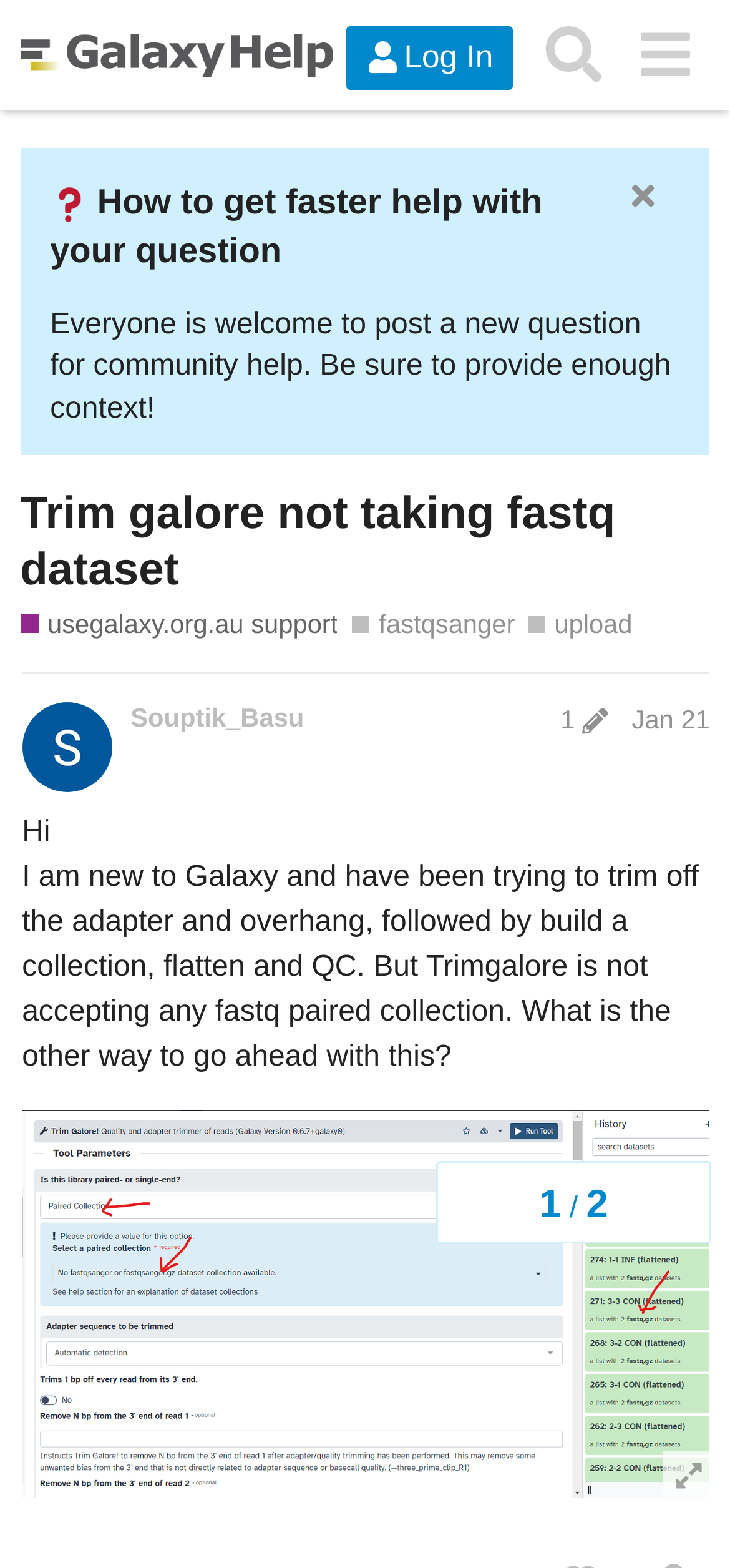Reply to the question with a single word or phrase:
What is the purpose of the 'FAQ: Sharing your History' link?

To provide information on sharing history